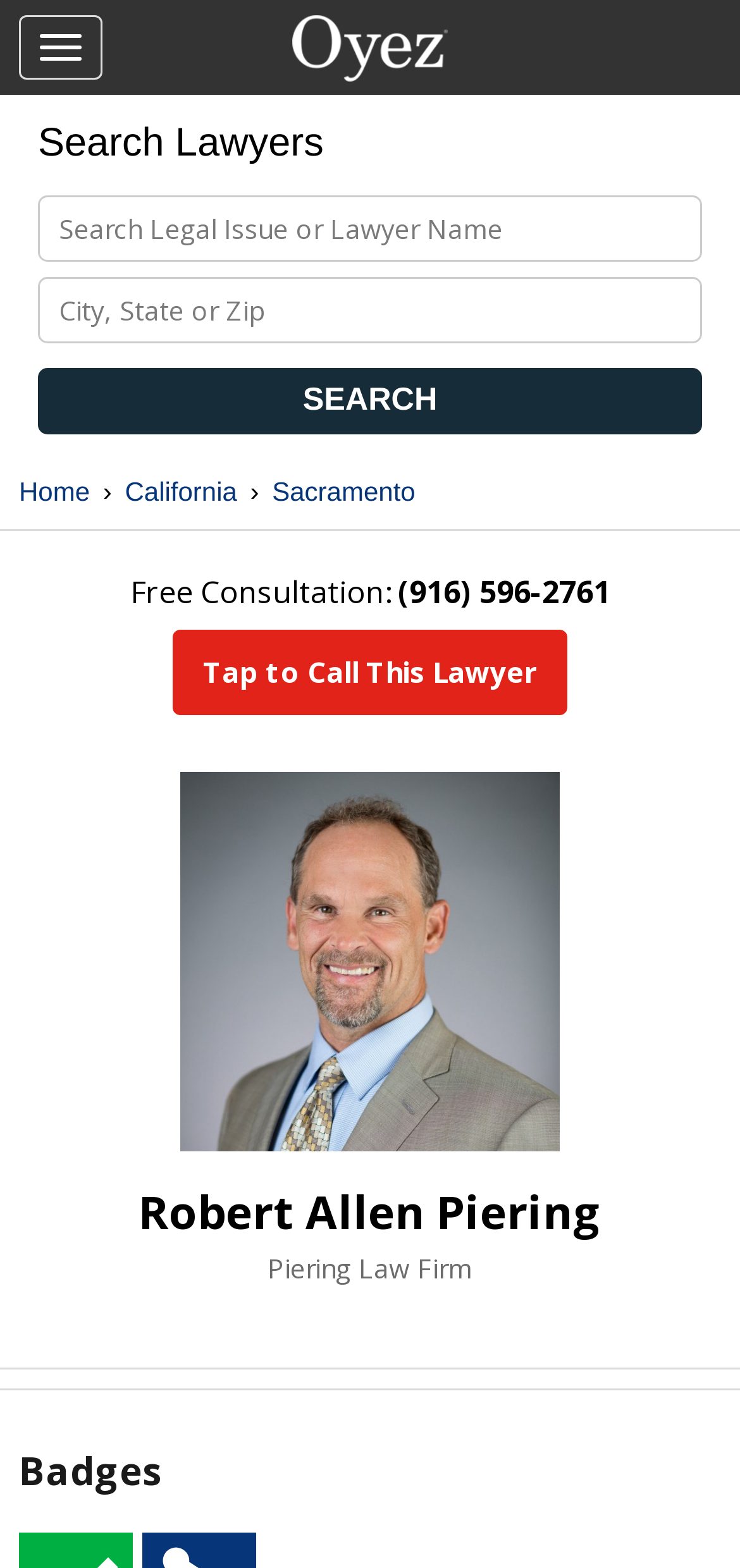What is the law firm's name?
Please answer using one word or phrase, based on the screenshot.

Piering Law Firm